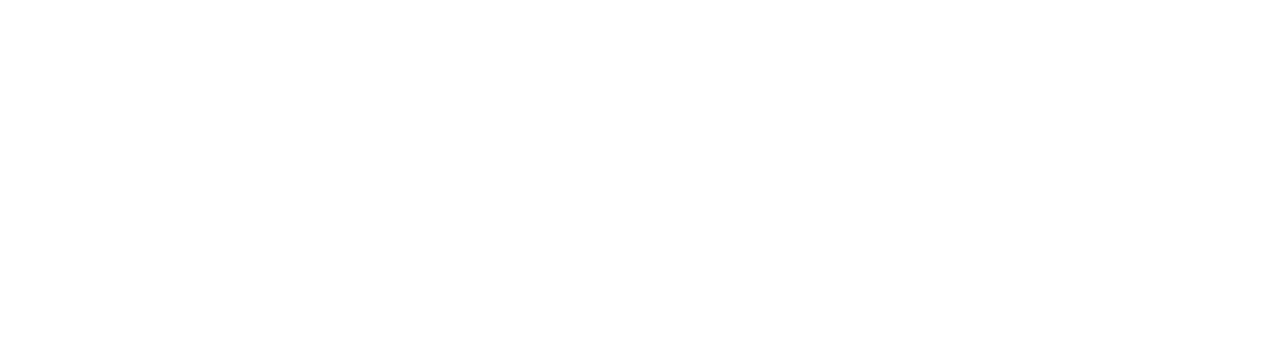Generate an elaborate caption for the given image.

This image features the logo for the Miami Valley Golf Association (MVGA), prominently displayed at the top of the webpage dedicated to shamble results. The logo is designed in a sleek and modern style, using a combination of blue and white. It symbolizes the association's commitment to excellence in golf within the Miami Valley region. The visual elements of the logo convey professionalism and community spirit, aligning with the MVGA's mission to foster a vibrant golfing community and provide support for its members. This image captures the essence of the MVGA's brand identity as it appears across various events and initiatives.